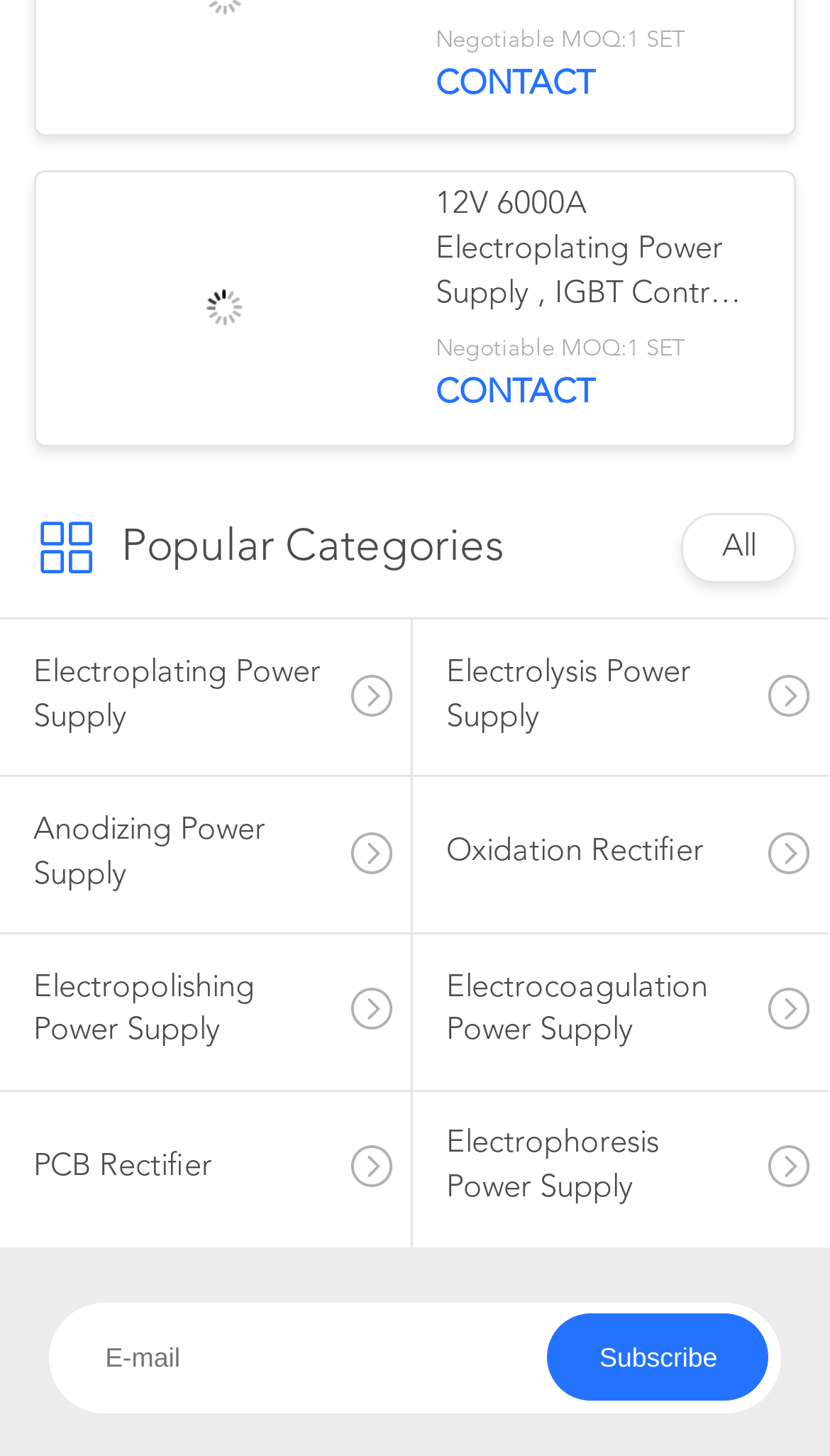From the screenshot, find the bounding box of the UI element matching this description: "Subscribe". Supply the bounding box coordinates in the form [left, top, right, bottom], each a float between 0 and 1.

[0.66, 0.902, 0.927, 0.963]